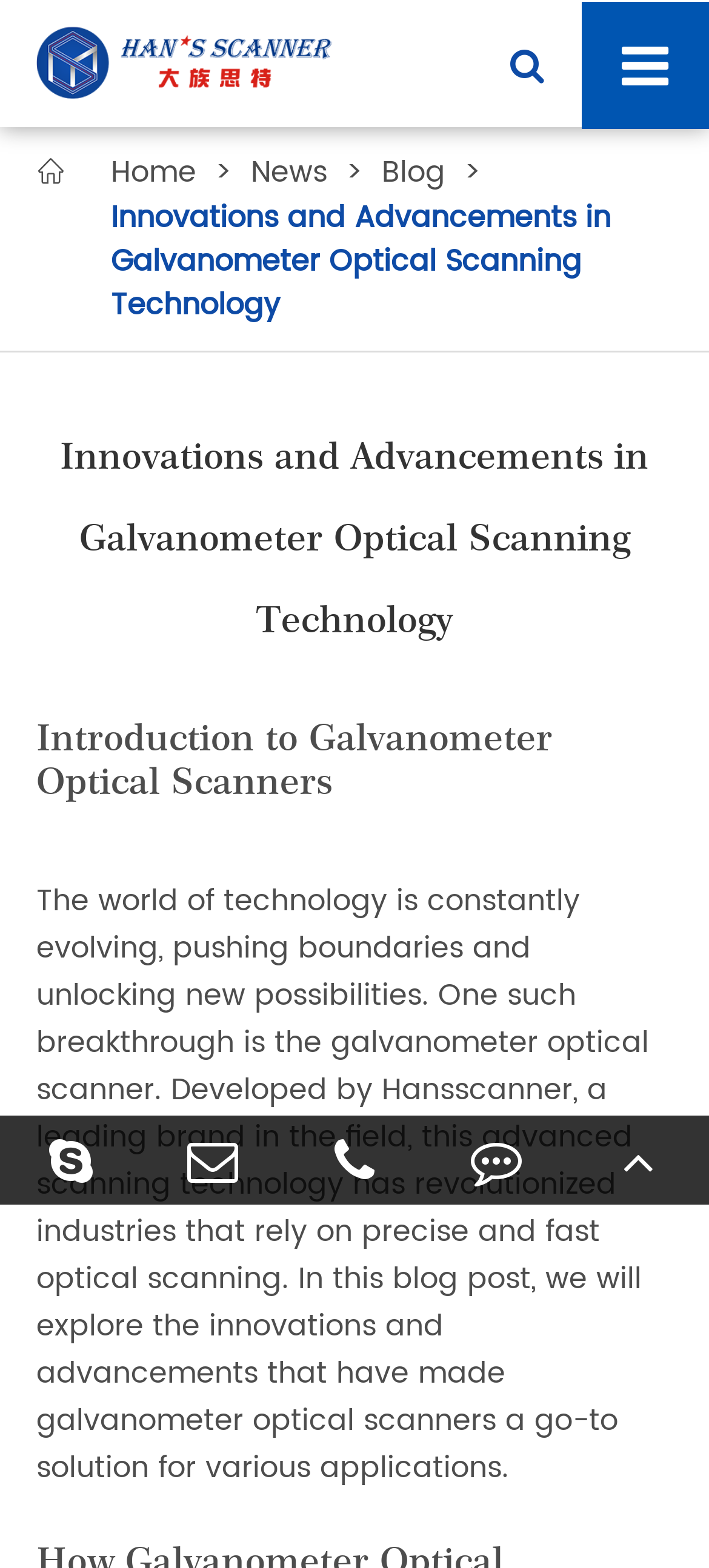Identify and extract the main heading of the webpage.

Innovations and Advancements in Galvanometer Optical Scanning Technology